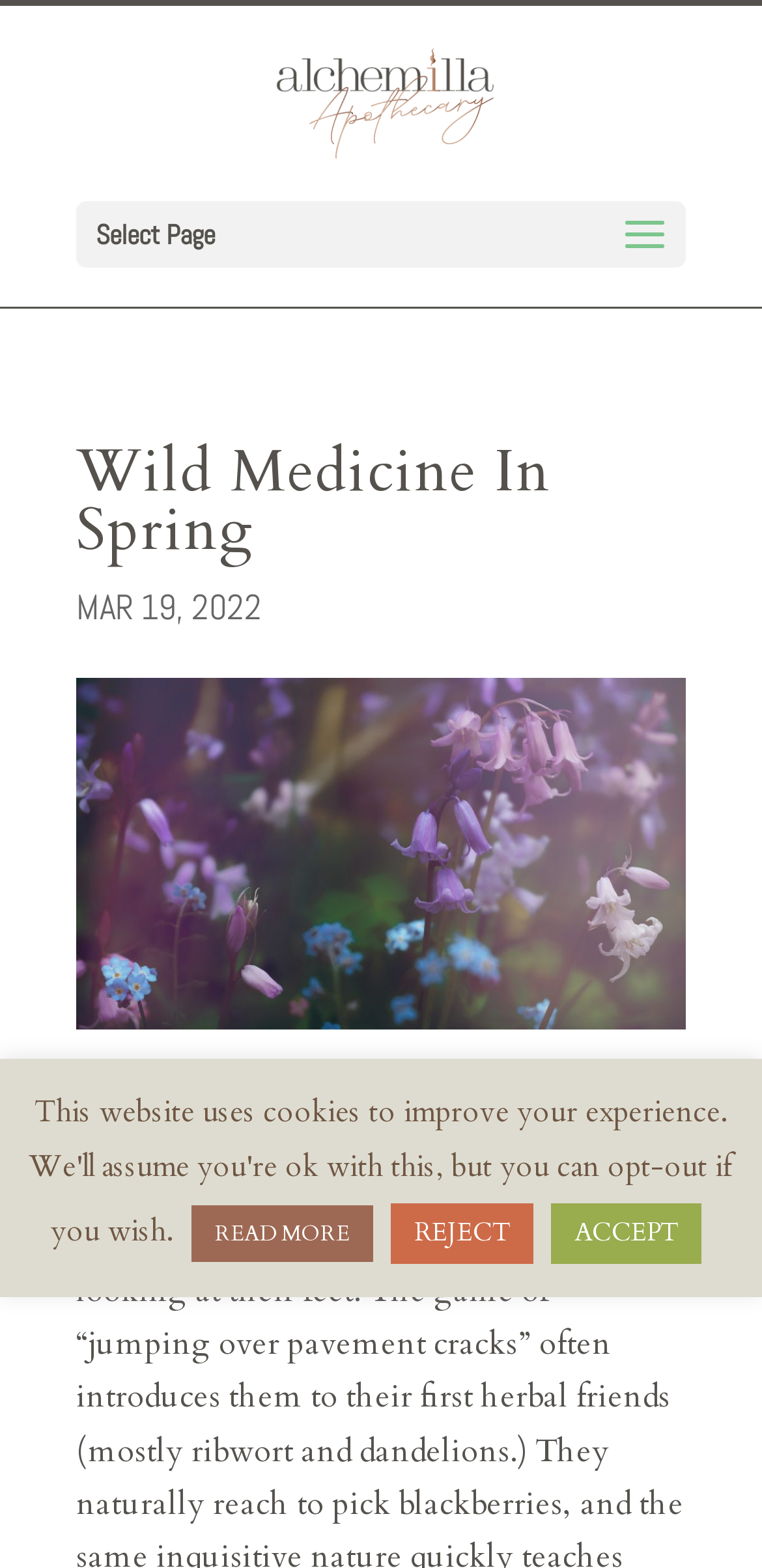Show the bounding box coordinates for the HTML element described as: "READ MORE".

[0.251, 0.769, 0.49, 0.805]